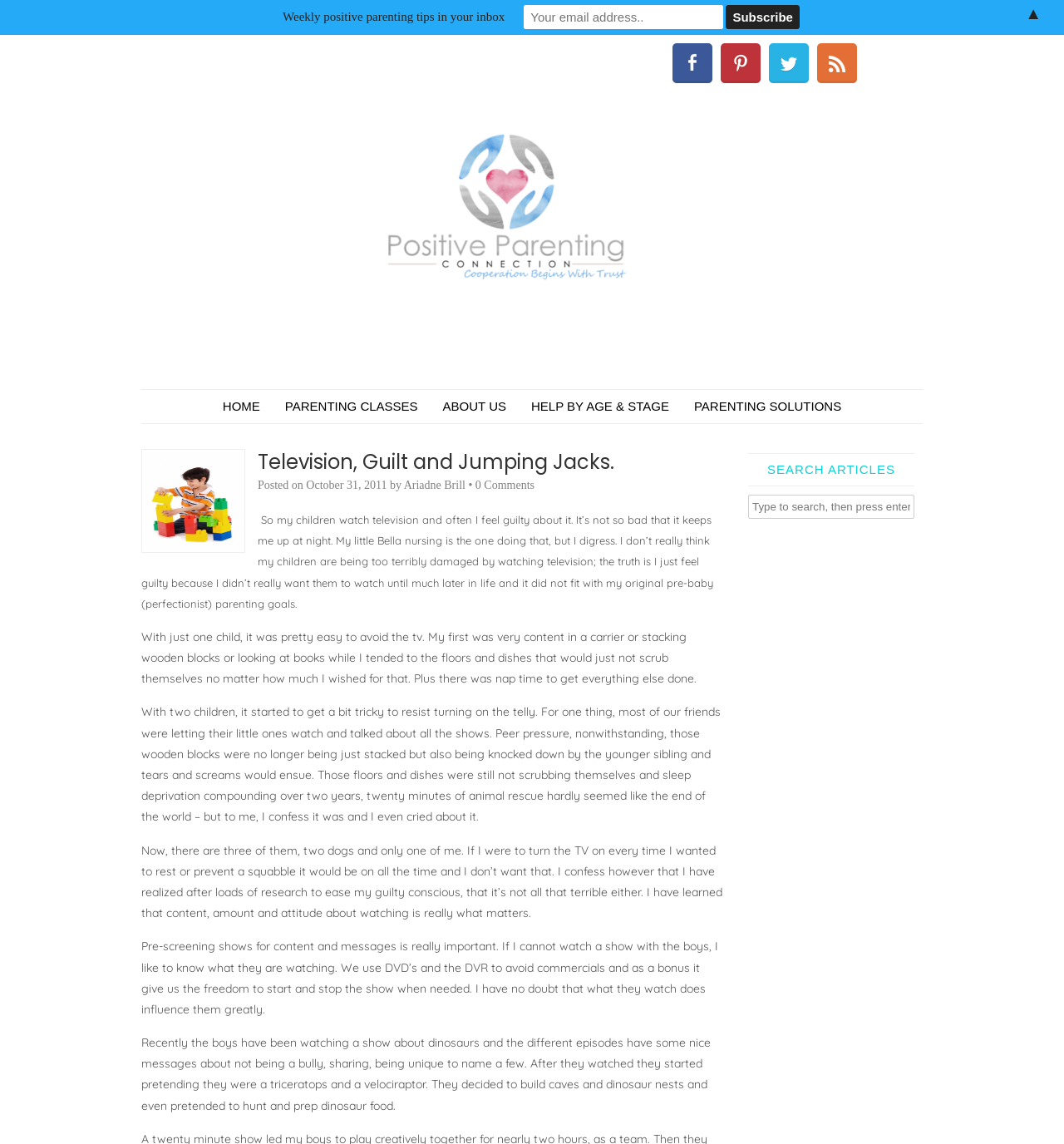Could you highlight the region that needs to be clicked to execute the instruction: "Subscribe to weekly positive parenting tips"?

[0.682, 0.005, 0.752, 0.026]